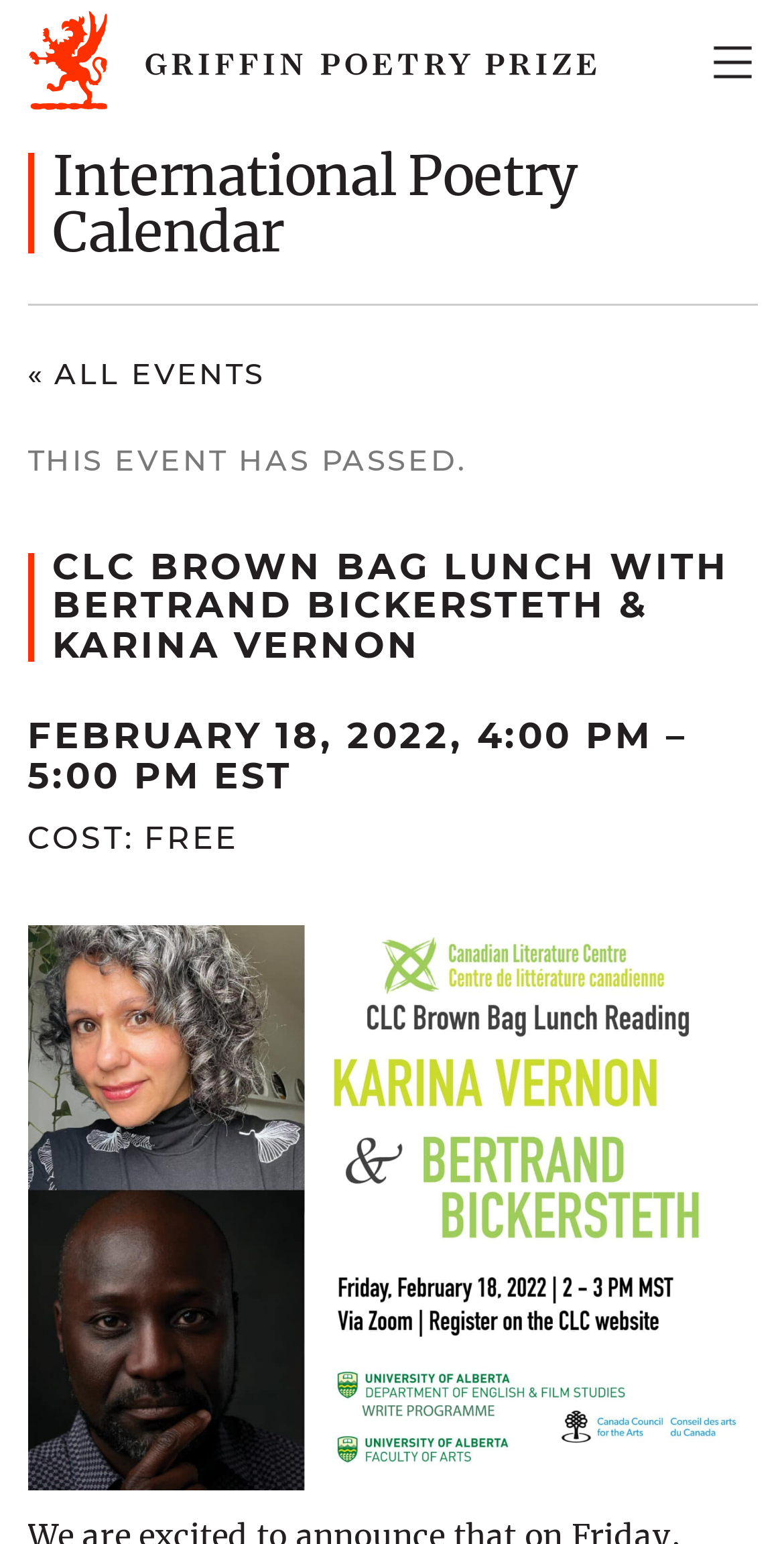Please give the bounding box coordinates of the area that should be clicked to fulfill the following instruction: "Click the THE PRIZE link". The coordinates should be in the format of four float numbers from 0 to 1, i.e., [left, top, right, bottom].

[0.035, 0.087, 0.965, 0.12]